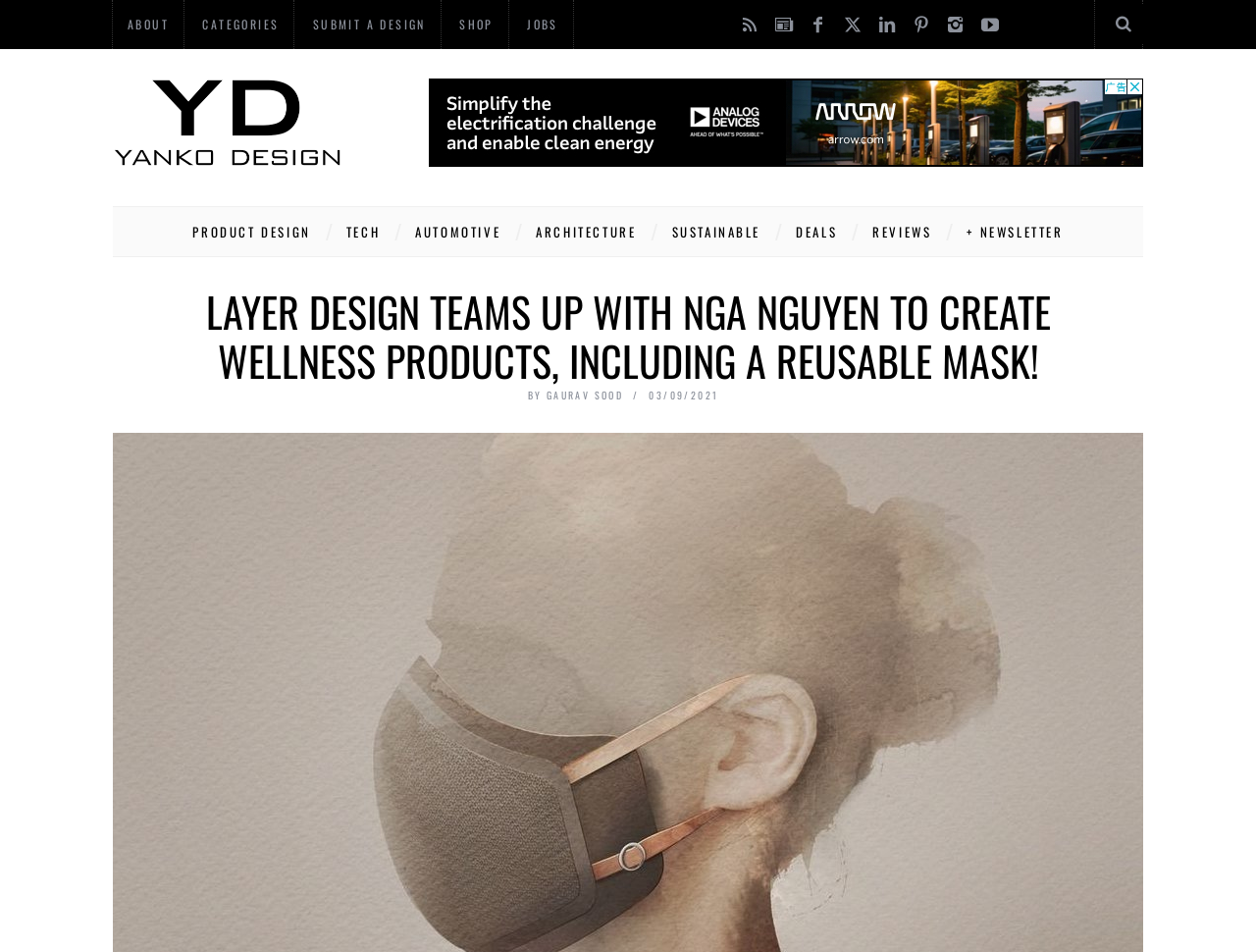Answer the question below with a single word or a brief phrase: 
What categories are available on the website?

Product Design, Tech, Automotive, etc.